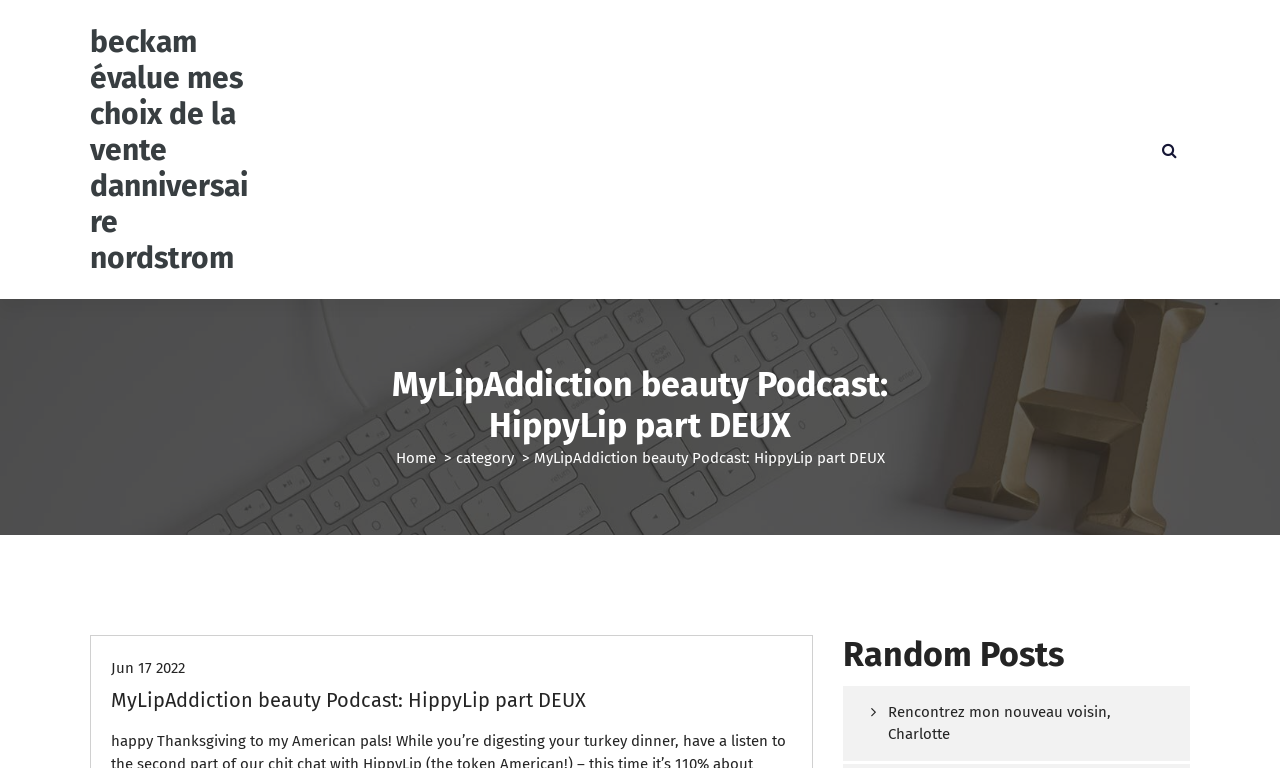What is the symbol on the button?
Provide an in-depth and detailed answer to the question.

I found the symbol by looking at the button element which has the OCR text '', which is likely to be a font awesome icon.